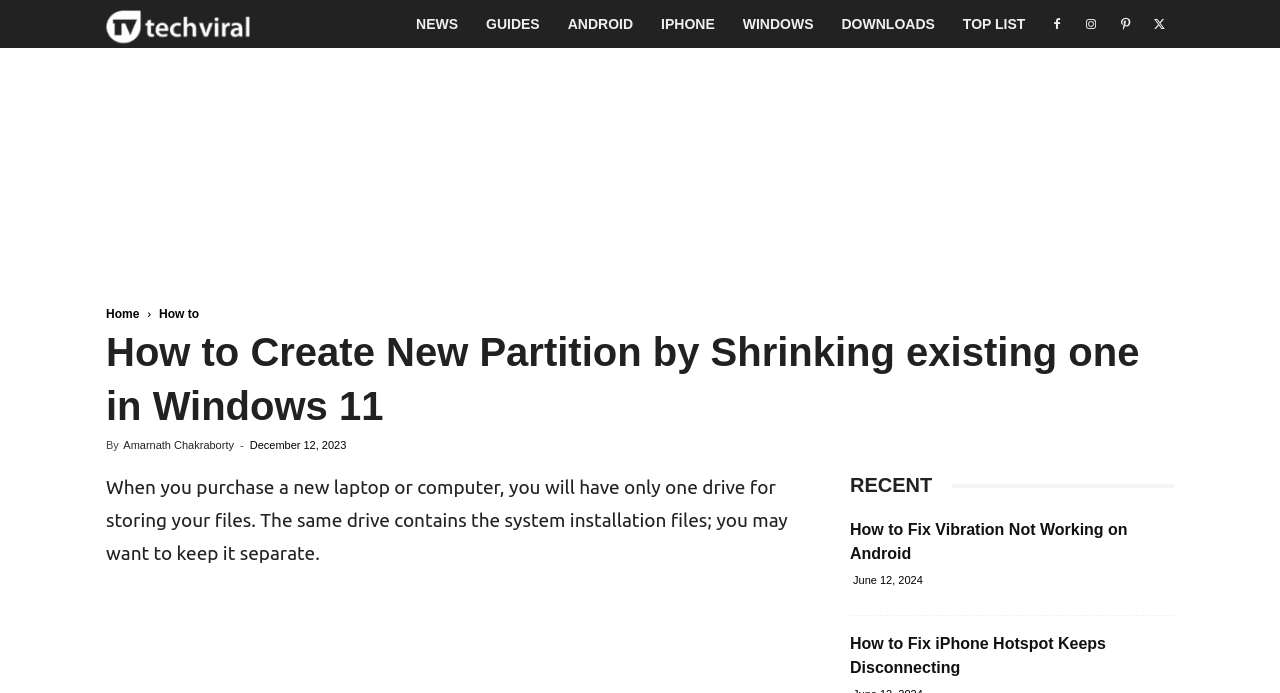Craft a detailed narrative of the webpage's structure and content.

This webpage is about creating a new partition by shrinking an existing one in Windows 11. At the top, there are several icons represented by Unicode characters, followed by a link to "Tech Viral TechViral" with an accompanying image. Below this, there are several links to different categories, including "NEWS", "GUIDES", "ANDROID", "IPHONE", "WINDOWS", "DOWNLOADS", and "TOP LIST".

The main content of the webpage is headed by a title "How to Create New Partition by Shrinking existing one in Windows 11", which is followed by the author's name, "Amarnath Chakraborty", and the date "December 12, 2023". The article begins by explaining that when you purchase a new laptop or computer, you will have only one drive for storing your files, and the same drive contains the system installation files, which you may want to keep separate.

On the right side of the webpage, there is a section titled "RECENT" with two recent articles listed below. The first article is "How to Fix Vibration Not Working on Android" with a link to the article and the date "June 12, 2024". The second article is "How to Fix iPhone Hotspot Keeps Disconnecting" with a link to the article.